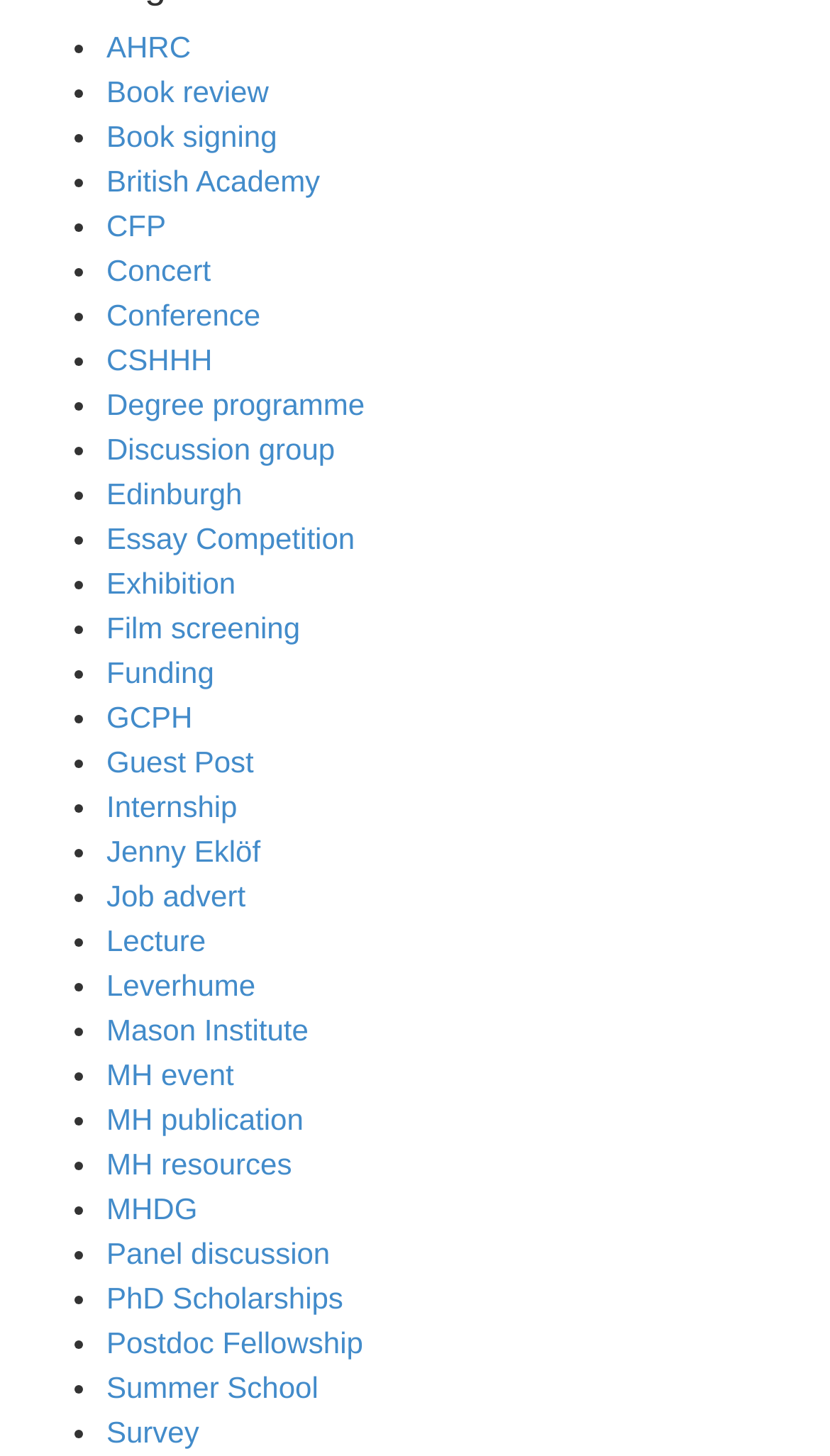Please find the bounding box coordinates (top-left x, top-left y, bottom-right x, bottom-right y) in the screenshot for the UI element described as follows: Postdoc Fellowship

[0.128, 0.91, 0.438, 0.933]